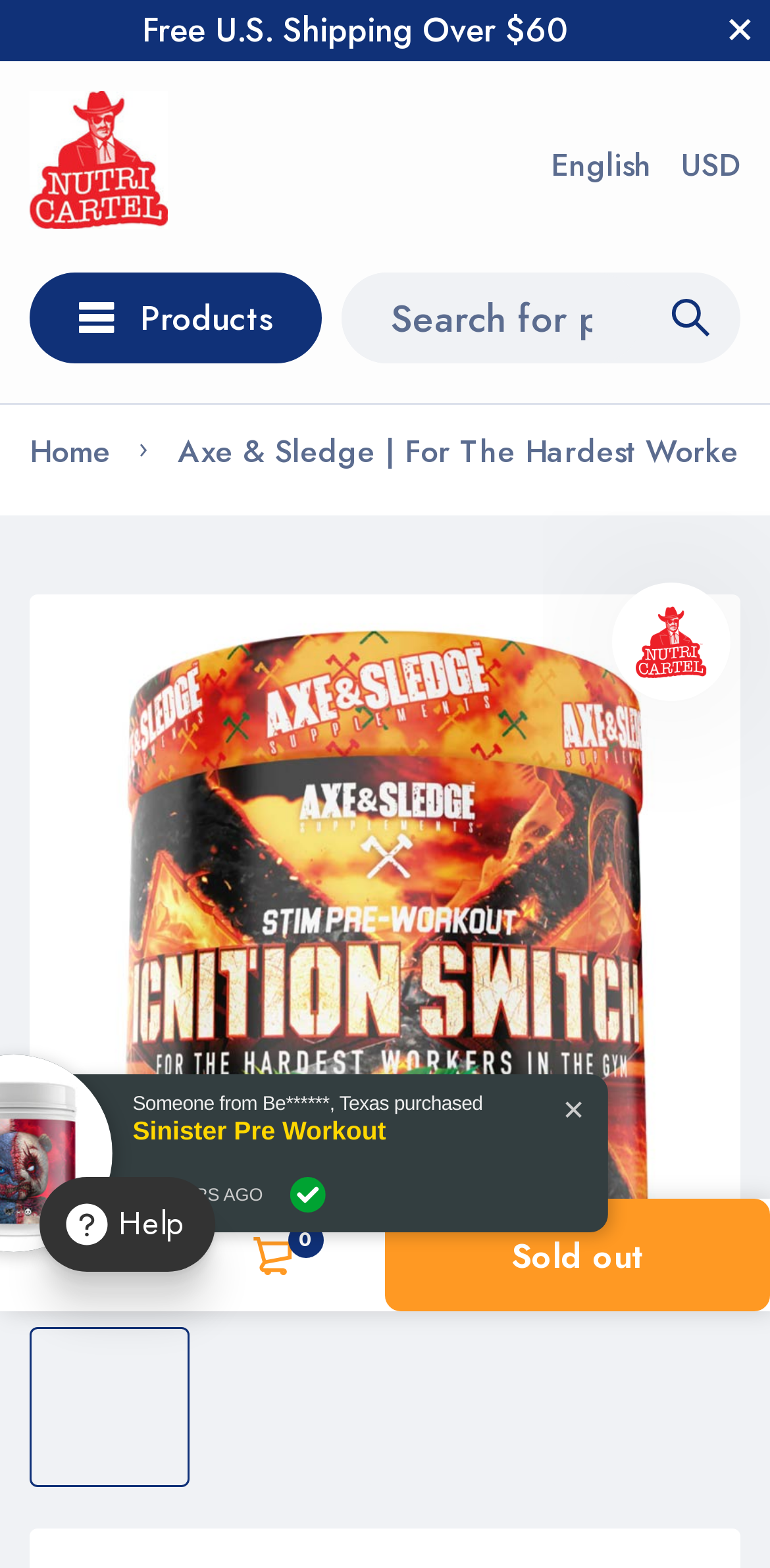What is the logo of the website?
Deliver a detailed and extensive answer to the question.

The logo of the website is located at the top left corner of the webpage, and it is an image with the text 'Nutrition Cartel' written on it.